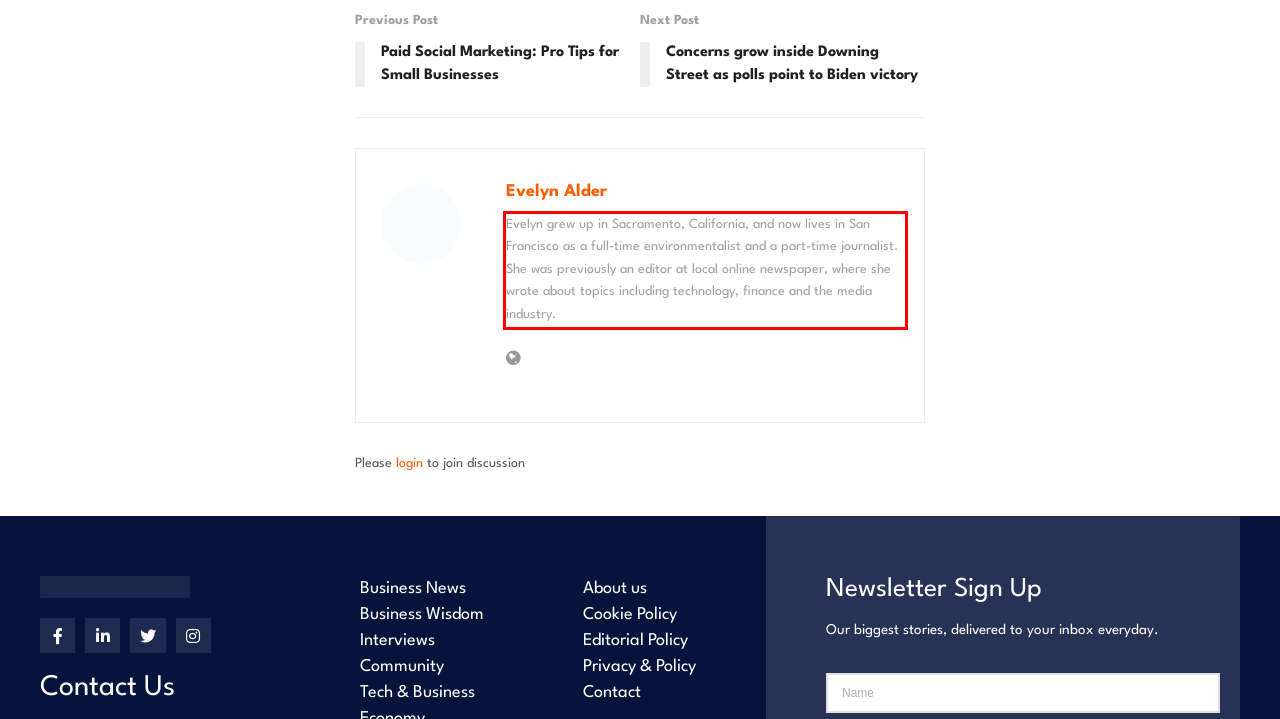Given a screenshot of a webpage with a red bounding box, extract the text content from the UI element inside the red bounding box.

Evelyn grew up in Sacramento, California, and now lives in San Francisco as a full-time environmentalist and a part-time journalist. She was previously an editor at local online newspaper, where she wrote about topics including technology, finance and the media industry.